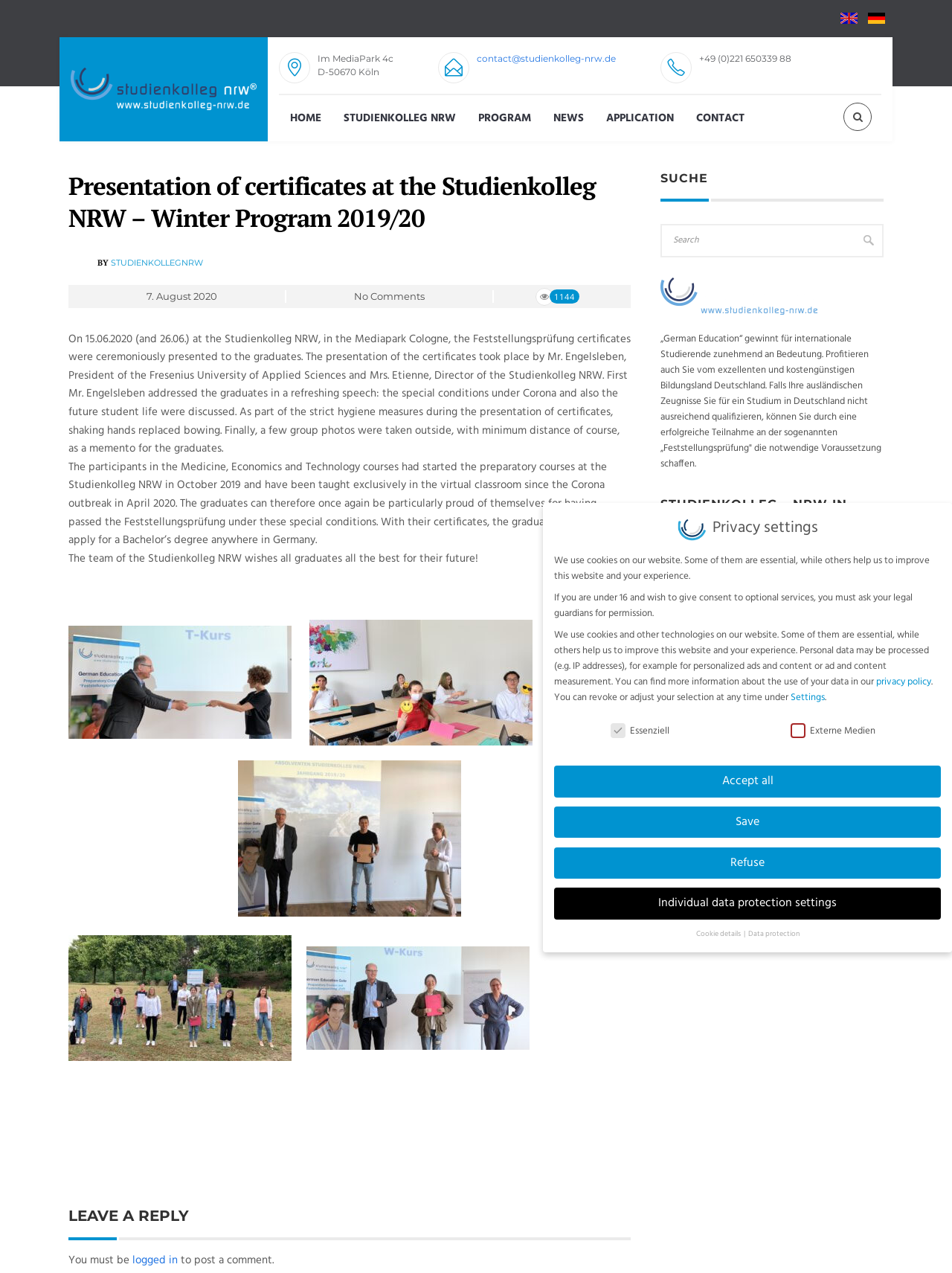Please answer the following question using a single word or phrase: 
What was discussed in Mr. Engelsleben's speech?

Special conditions under Corona and future student life